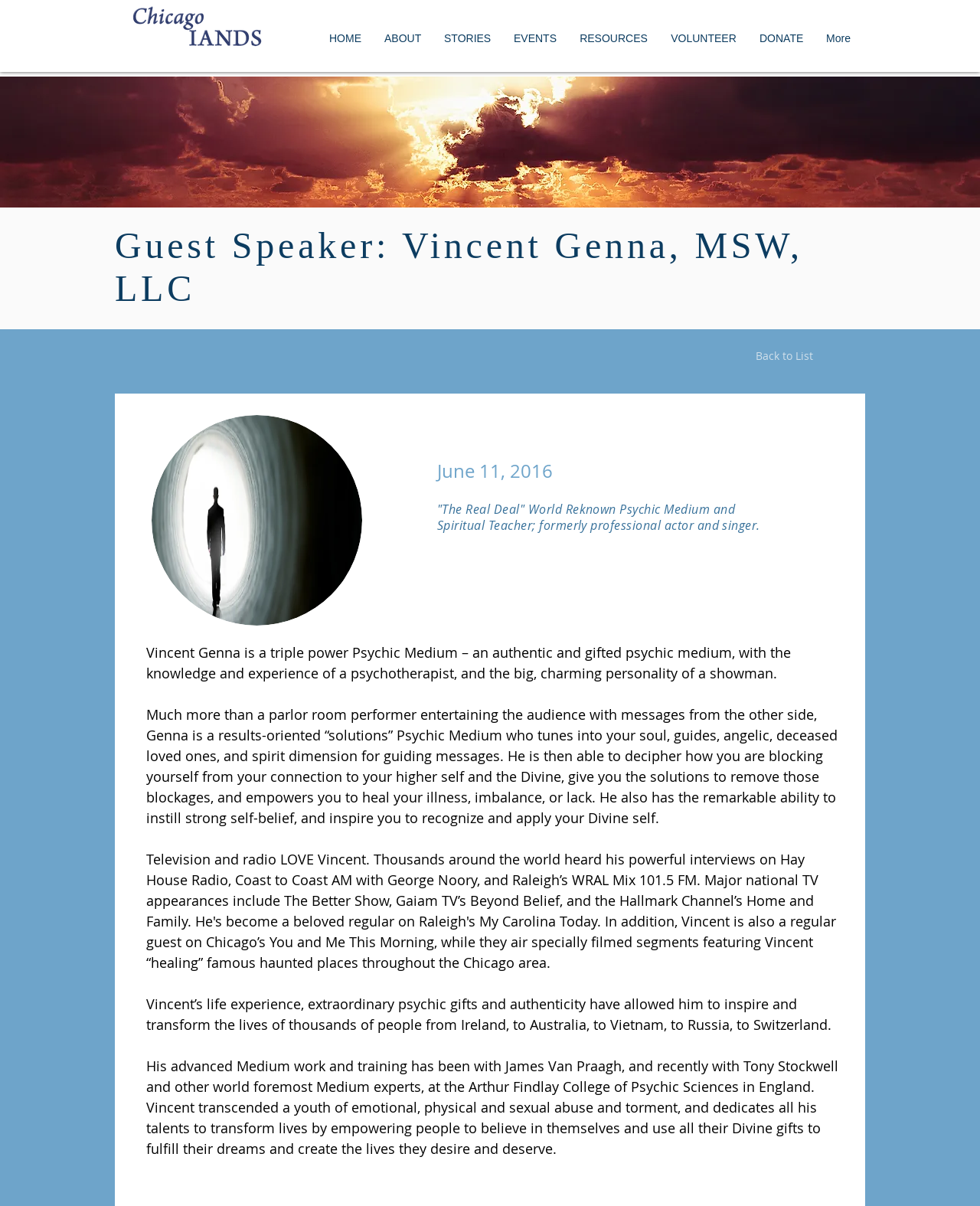Refer to the screenshot and answer the following question in detail:
What is the date of the event?

I found the answer by looking at the heading element with the text 'June 11, 2016' which is located below the guest speaker's name.